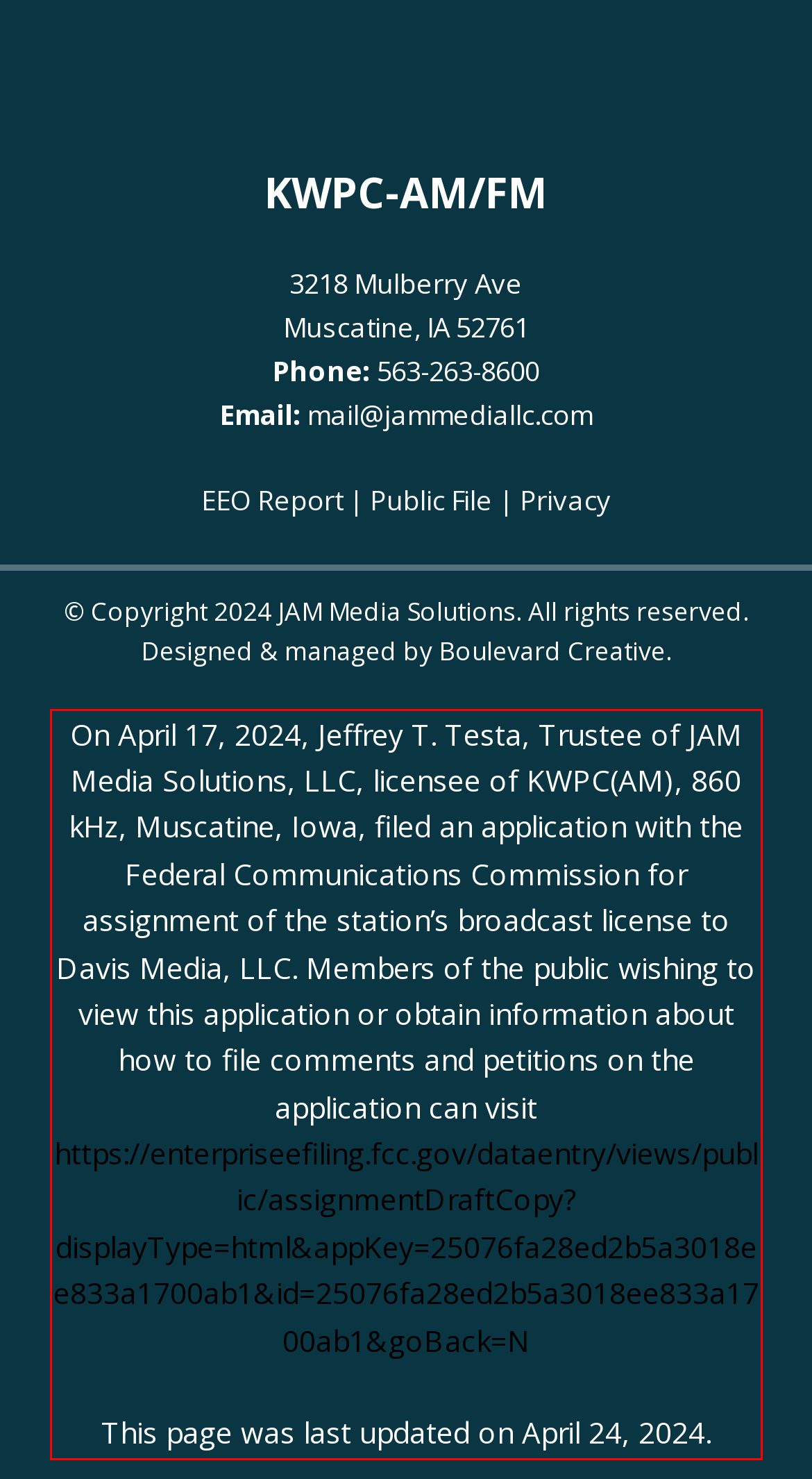You are provided with a screenshot of a webpage that includes a UI element enclosed in a red rectangle. Extract the text content inside this red rectangle.

On April 17, 2024, Jeffrey T. Testa, Trustee of JAM Media Solutions, LLC, licensee of KWPC(AM), 860 kHz, Muscatine, Iowa, filed an application with the Federal Communications Commission for assignment of the station’s broadcast license to Davis Media, LLC. Members of the public wishing to view this application or obtain information about how to file comments and petitions on the application can visit https://enterpriseefiling.fcc.gov/dataentry/views/public/assignmentDraftCopy?displayType=html&appKey=25076fa28ed2b5a3018ee833a1700ab1&id=25076fa28ed2b5a3018ee833a1700ab1&goBack=N This page was last updated on April 24, 2024.